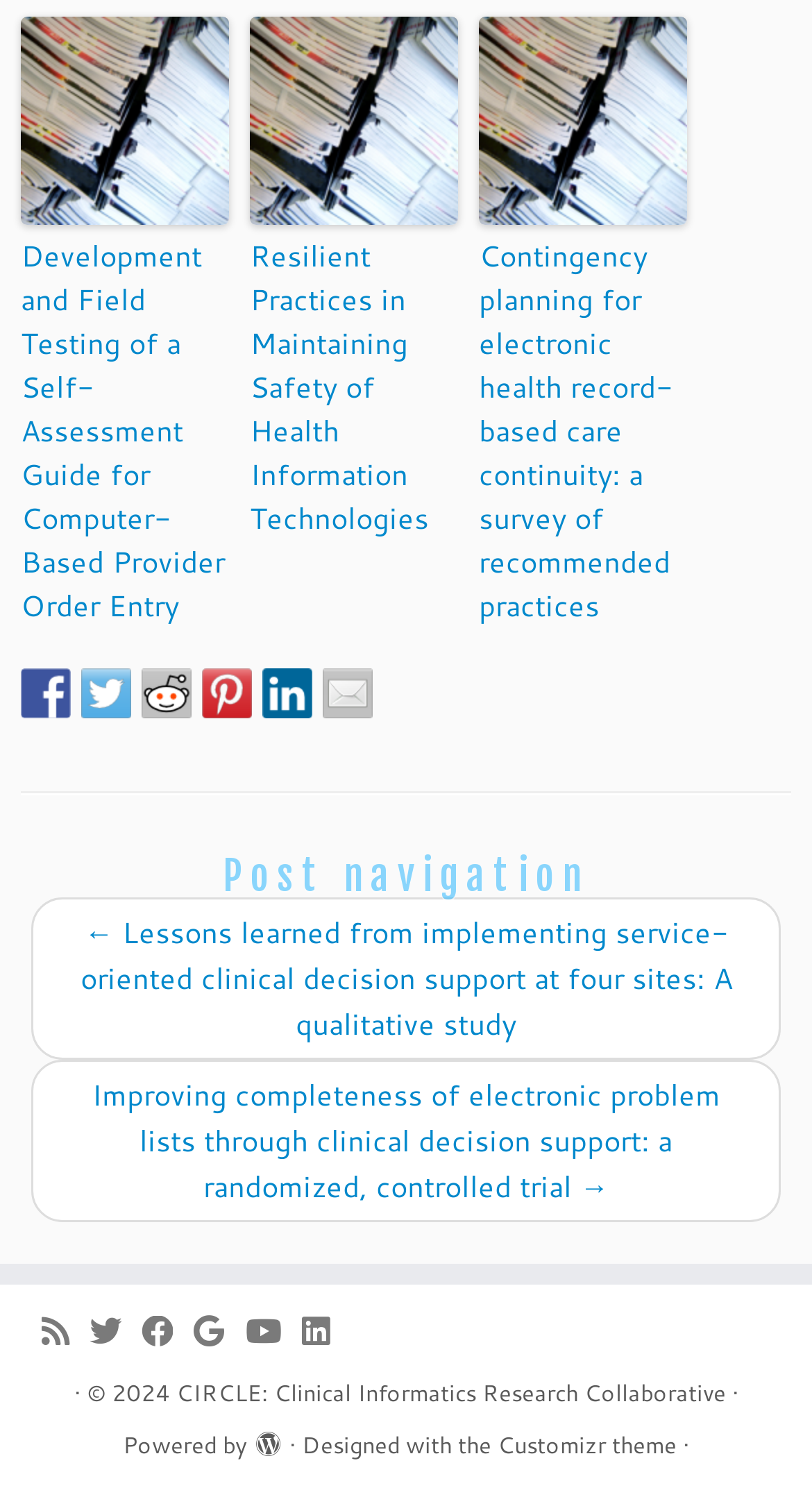How many social media platforms are linked on the webpage?
Give a detailed response to the question by analyzing the screenshot.

I counted the links to Facebook, Twitter, Reddit, Pinterest, LinkedIn, and mail, which are all social media platforms or email services.